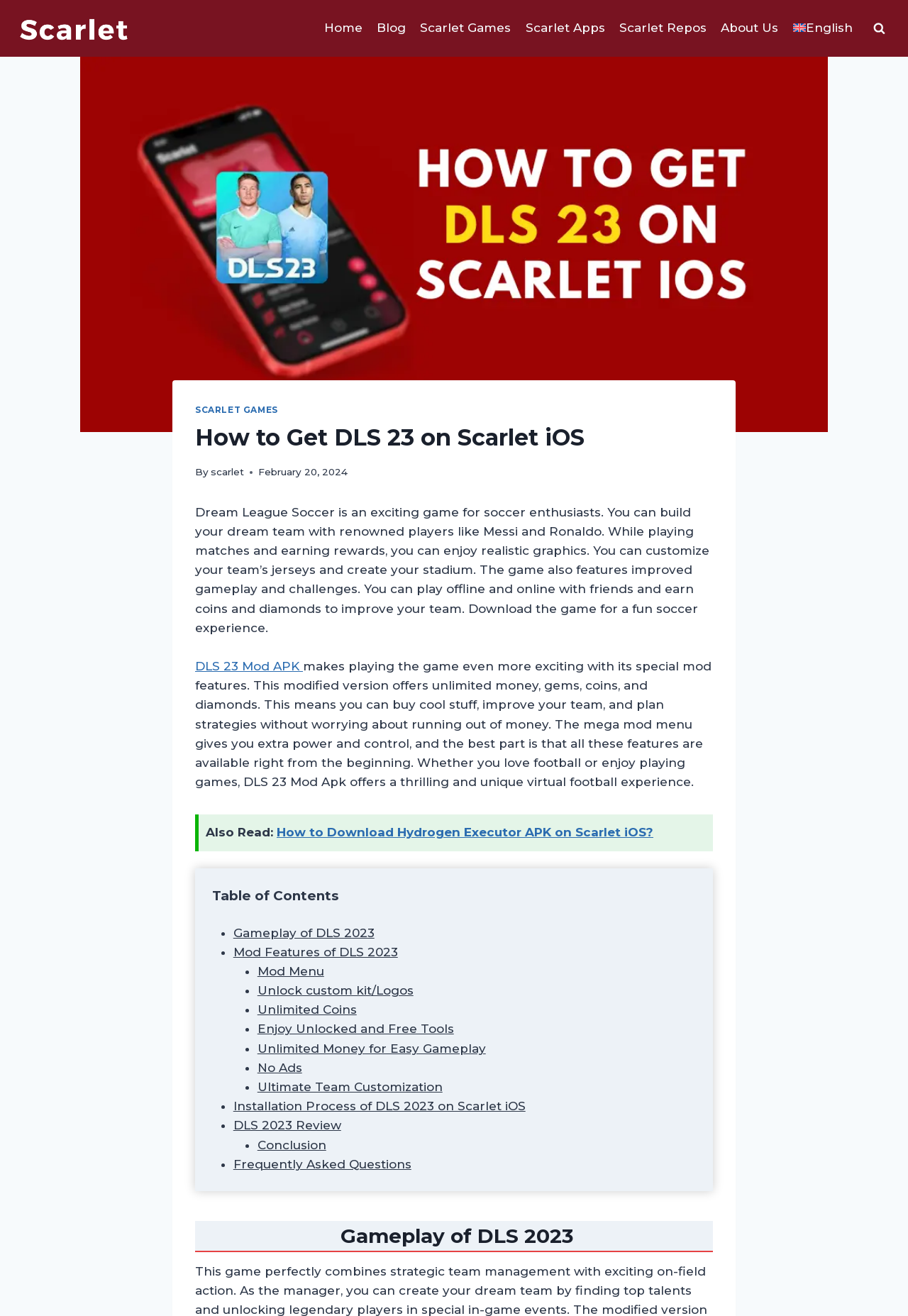What is the main topic of the webpage?
Could you please answer the question thoroughly and with as much detail as possible?

The main topic of the webpage is about installing DLS 23 on Scarlet iOS, which is indicated by the heading 'How to Get DLS 23 on Scarlet iOS' and the content of the webpage that provides a guide on how to do so.